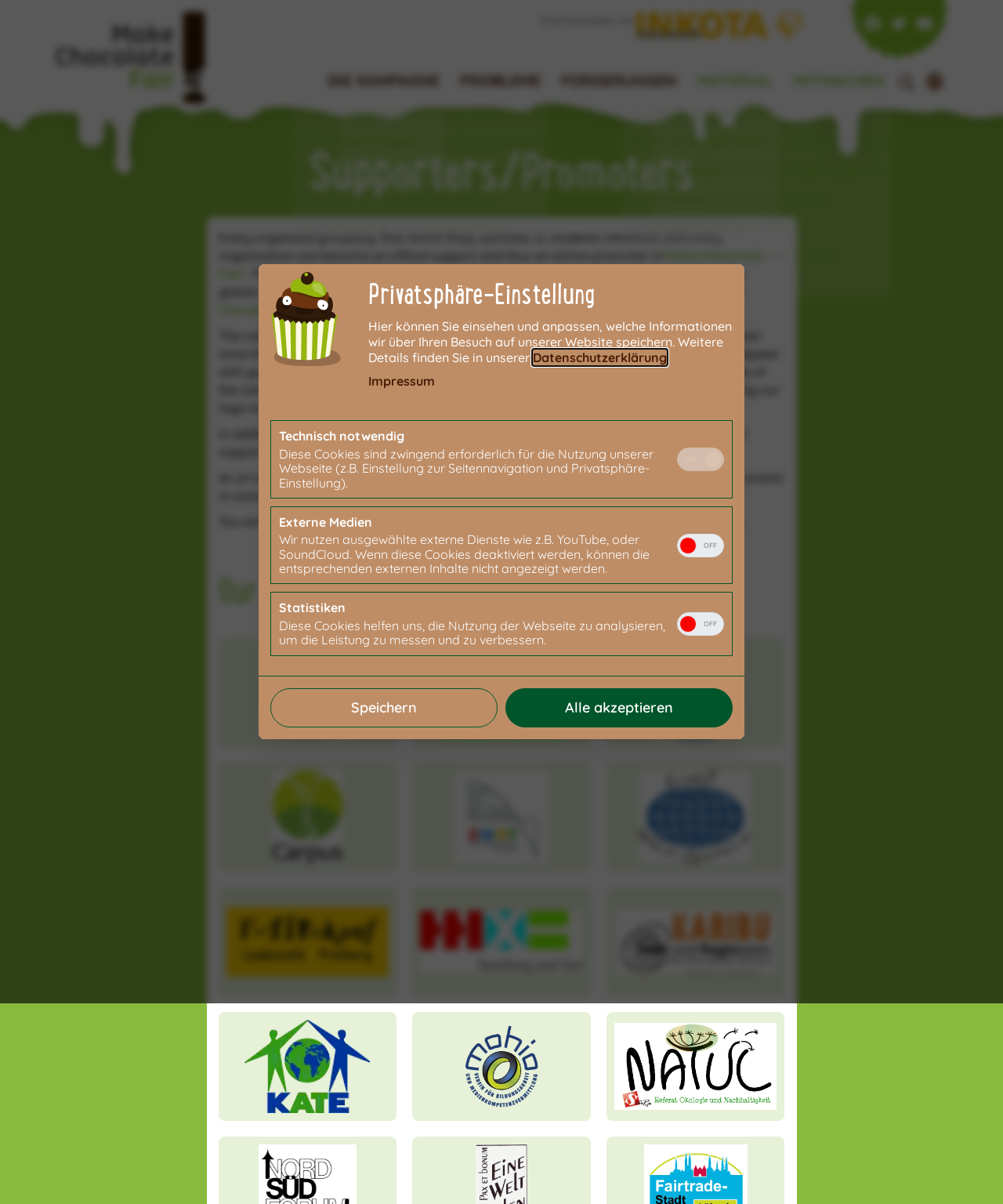Generate a comprehensive description of the webpage content.

This webpage is about the "Make Chocolate Fair!" campaign, which aims to promote fair trade practices in the chocolate industry. The page is divided into several sections, each with its own set of links and buttons.

At the top of the page, there are social media links to Facebook, Twitter, and YouTube, as well as a link to the campaign's website. Below this, there are several main sections, including "Die Kampagne" (The Campaign), "Probleme" (Problems), "Forderungen" (Demands), "Material" (Materials), and "Mitmachen" (Get Involved).

In the "Die Kampagne" section, there are links to pages about the campaign's goals and objectives, as well as a link to a page about the organization behind the campaign. The "Probleme" section has links to pages about the problems faced by cocoa farmers, including low prices, child labor, and pesticide use. The "Forderungen" section has links to pages about the campaign's demands, including fair prices for cocoa farmers and better working conditions.

The "Material" section has links to various resources, including exhibitions, flyers, infographics, interviews, and publications. The "Mitmachen" section has links to ways to get involved with the campaign, including fair shopping, supporting current actions, and organizing one's own events.

On the left side of the page, there are logos of various organizations that support the campaign, including student groups, environmental organizations, and fair trade organizations. At the bottom of the page, there is a dialog box with links to the website's privacy policy and imprint.

Overall, the webpage is well-organized and easy to navigate, with clear headings and concise descriptions of each section. The use of logos and links to various resources adds to the page's visual appeal and makes it easy to find more information about the campaign.